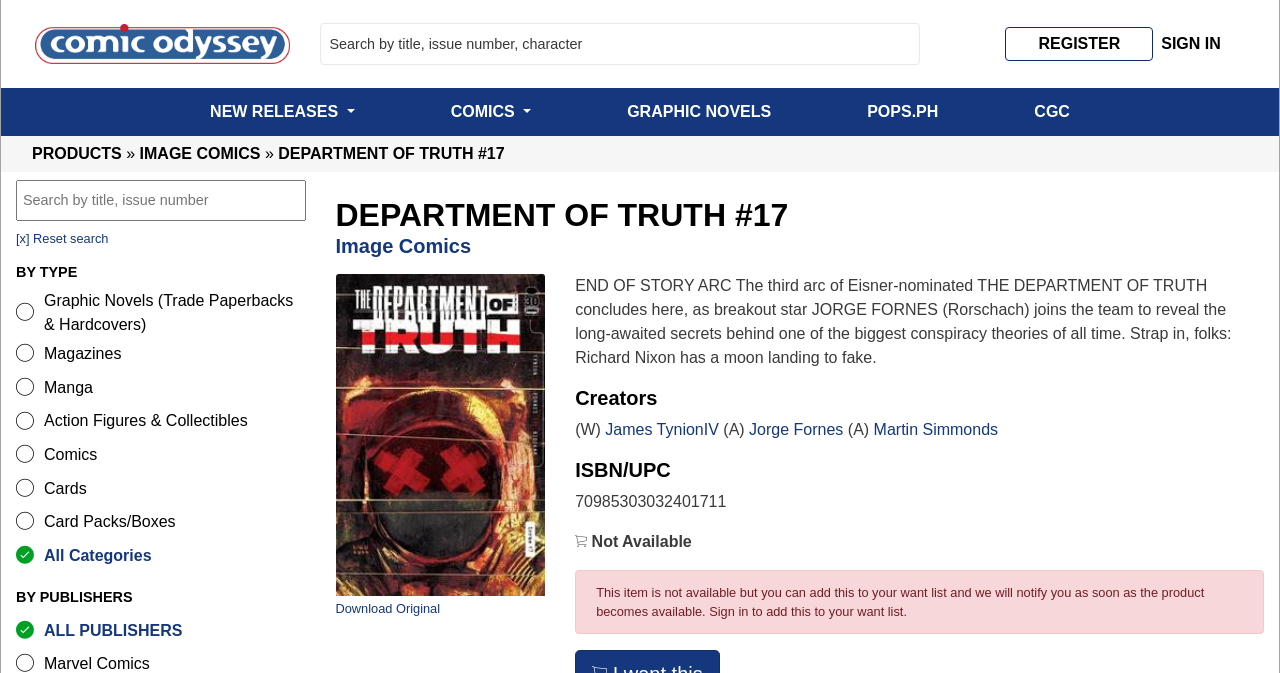Give a detailed account of the webpage, highlighting key information.

This webpage appears to be a product page for a comic book, specifically "DEPARTMENT OF TRUTH #17". At the top left, there is a small image and a link to search for comics. Below this, there is a search bar with a placeholder text "Search by title, issue number, character". To the right of the search bar, there are several links to register, sign in, and browse new releases, comics, graphic novels, and other categories.

Below these links, there is a section with a heading "BY TYPE" that lists various categories such as graphic novels, magazines, manga, action figures, and comics. Each category is represented by an icon and a link.

Further down, there is a section with a heading "BY PUBLISHERS" that lists a single link to "ALL PUBLISHERS". Below this, there is a section with a heading "DEPARTMENT OF TRUTH #17" that displays the comic book's title, publisher "Image Comics", and a large image of the comic book cover.

To the right of the image, there is a section with a heading "Creators" that lists the writers and artists involved in the comic book, including James TynionIV, Jorge Fornes, and Martin Simmonds. Below this, there is a section with a heading "ISBN/UPC" that displays the comic book's ISBN/UPC number.

At the bottom of the page, there is a section with a heading "Not Available" that indicates the comic book is currently out of stock, but users can add it to their want list to be notified when it becomes available.